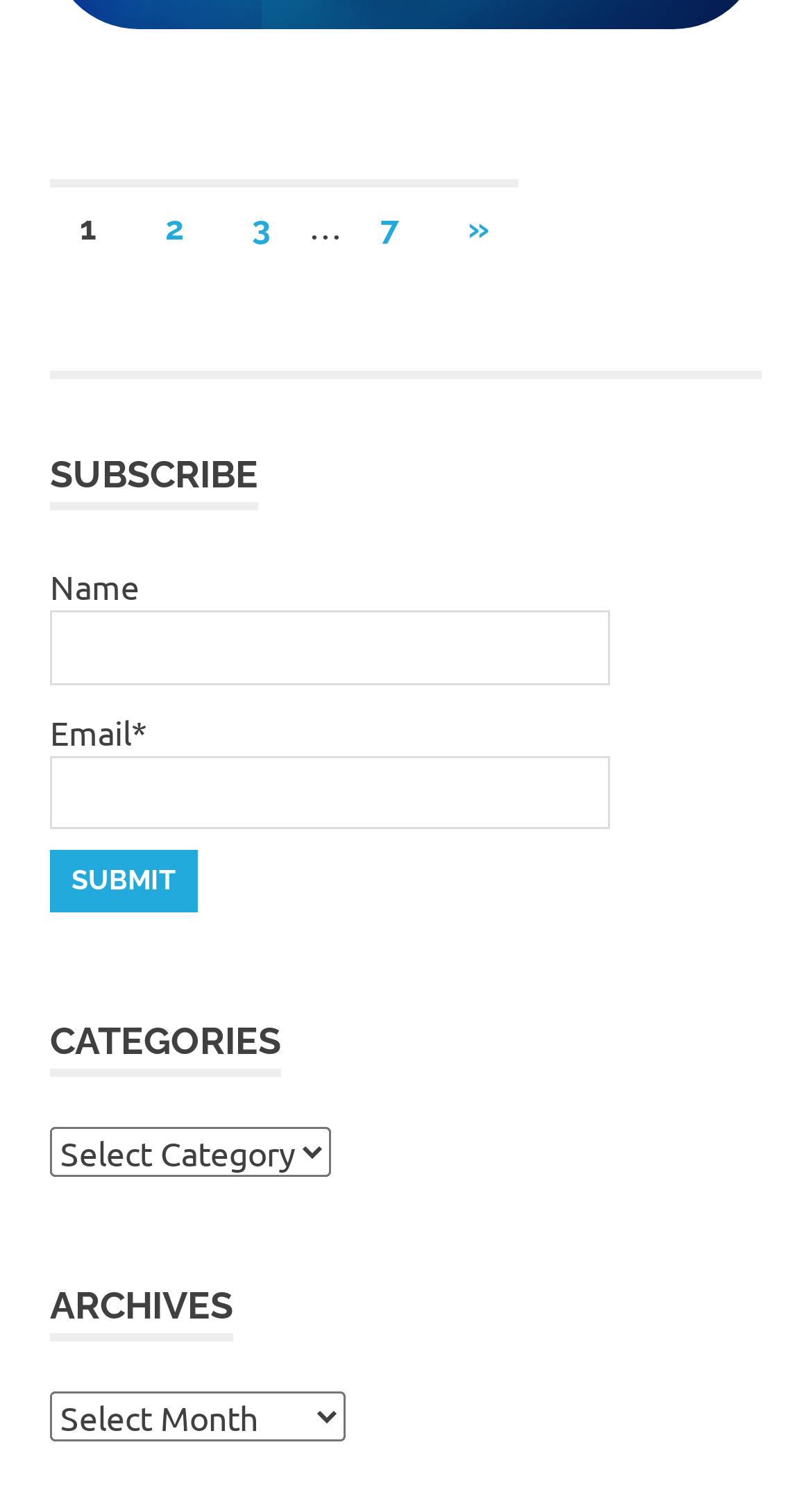Answer briefly with one word or phrase:
What is the purpose of the 'Archives' section?

View archives